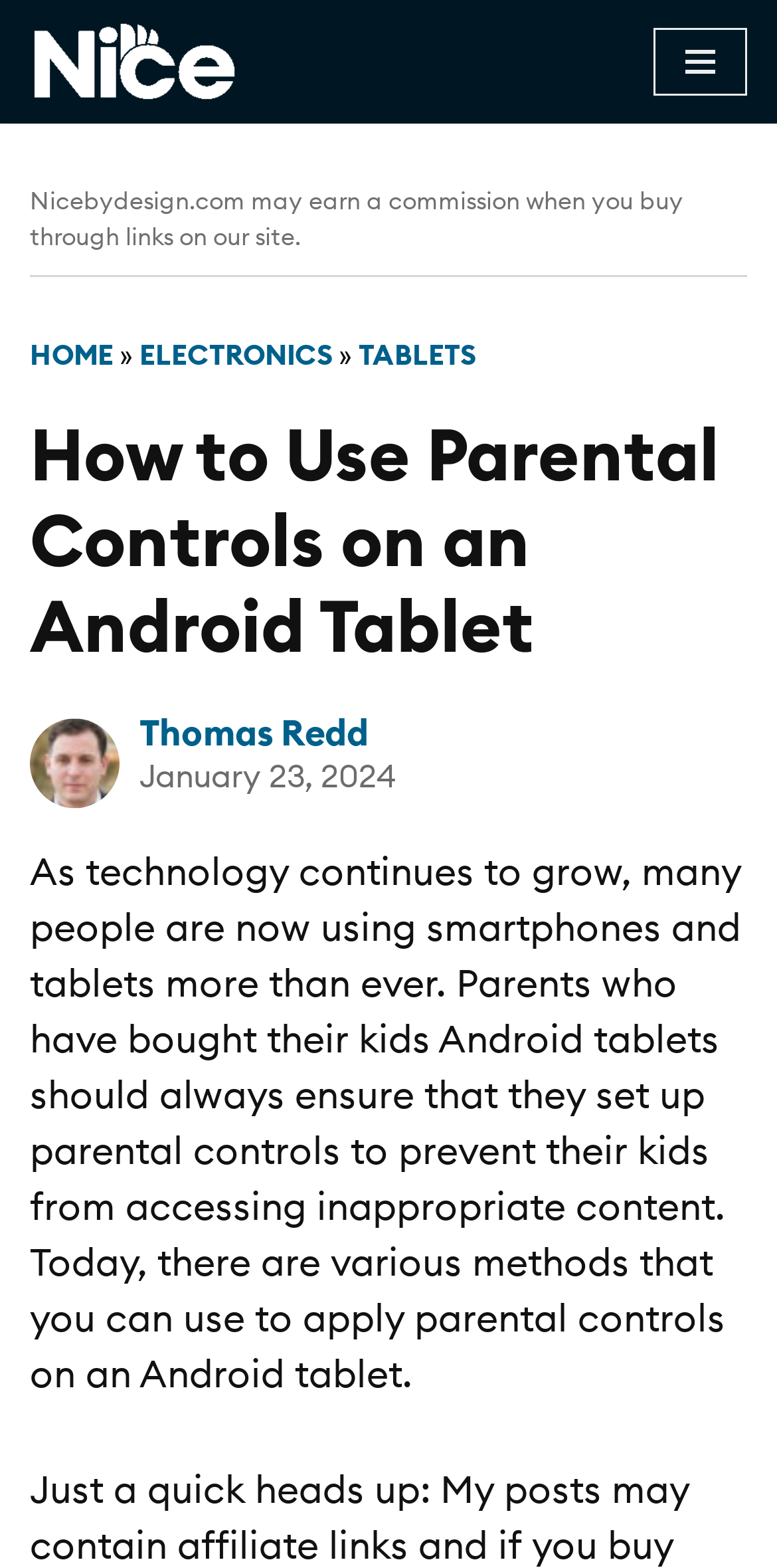Describe every aspect of the webpage in a detailed manner.

The webpage is about "How to Use Parental Controls on an Android Tablet in 2024". At the top left, there is a link to "Skip to content". Next to it, on the same horizontal level, is the website's logo, "Nice, Inc. Simplifying your life with smart devices", accompanied by an image of the logo. 

On the top right, there is a navigation menu button. When expanded, it reveals a menu with links to "HOME", "ELECTRONICS", and "TABLETS", as well as a notice stating that the website may earn a commission when buying through links on the site.

Below the navigation menu, there is a heading that matches the webpage's title, "How to Use Parental Controls on an Android Tablet". To the right of the heading, there is an image of the author, Thomas Redd, along with his name and the date "January 23, 2024".

The main content of the webpage starts below the author's information, with a paragraph discussing the importance of setting up parental controls on Android tablets to prevent kids from accessing inappropriate content.